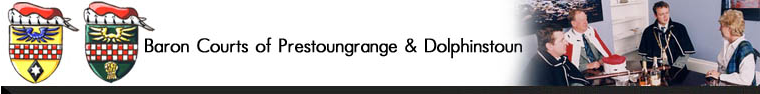Generate a comprehensive caption that describes the image.

The image features the heraldic symbols and crests representing the Baron Courts of Prestoungrange and Dolphinstoun, flanked on either side by emblematic shields that highlight their historical significance. Above the crests is the text "Baron Courts of Prestoungrange & Dolphinstoun," presented in a bold, modern font that emphasizes the formal nature of the institutions. The backdrop includes a glimpse of individuals engaged in discussion, suggesting a meeting or gathering related to the baronial courts. Overall, the imagery conveys a sense of heritage and governance within the context of Scottish traditions, inviting viewers to explore the role and history of these baronial courts.